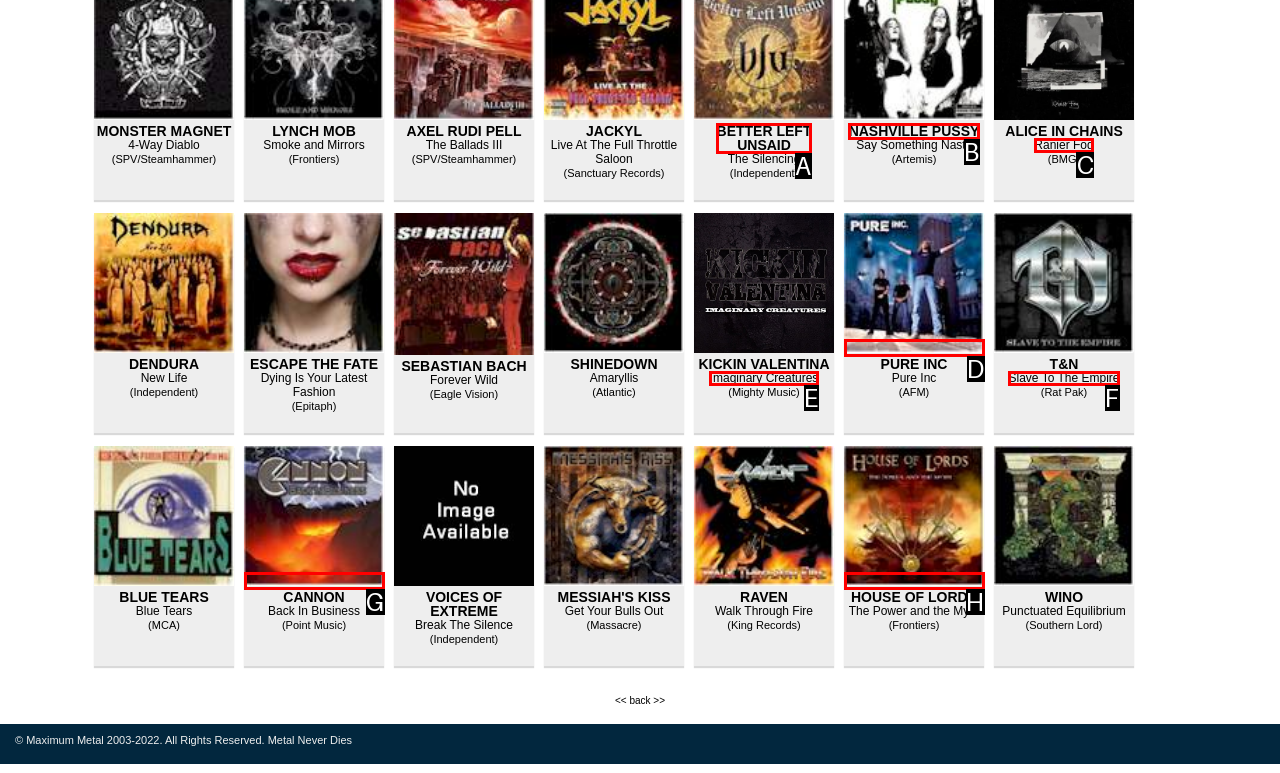From the choices provided, which HTML element best fits the description: Ranier Fog? Answer with the appropriate letter.

C